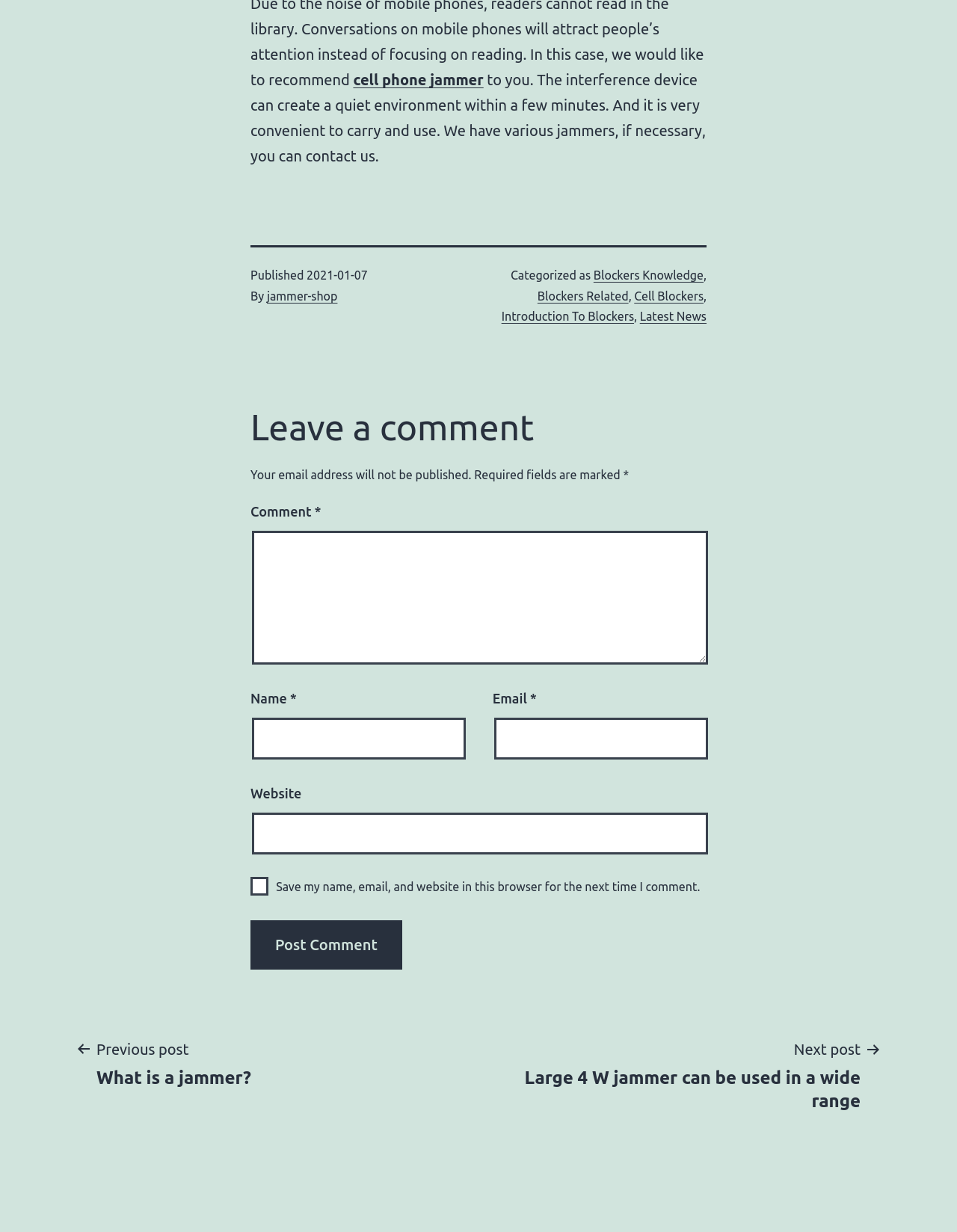Could you highlight the region that needs to be clicked to execute the instruction: "Enter your name"?

[0.263, 0.582, 0.487, 0.617]